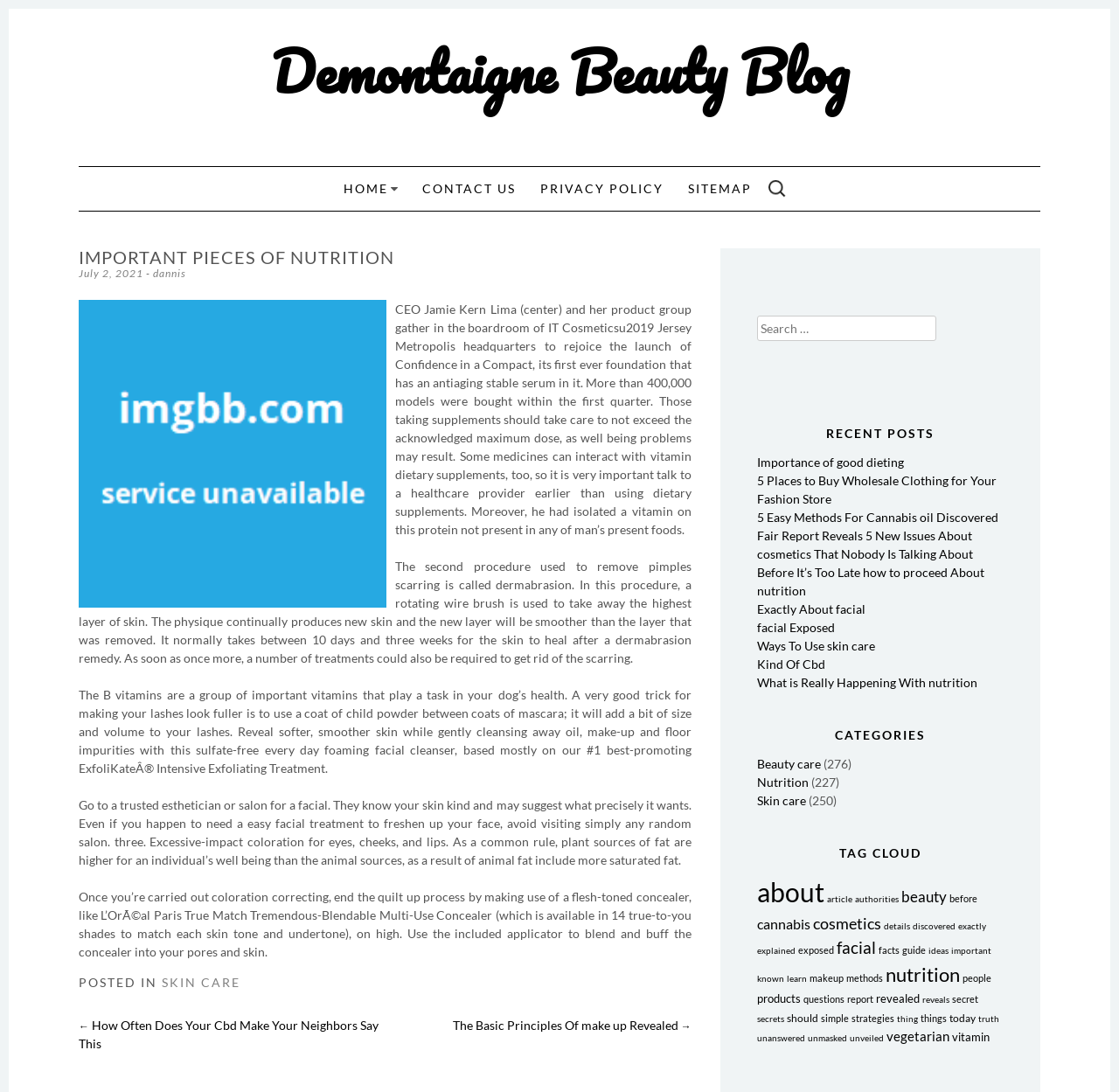Find the bounding box coordinates of the clickable area required to complete the following action: "Visit the CONTACT US page".

[0.377, 0.166, 0.461, 0.179]